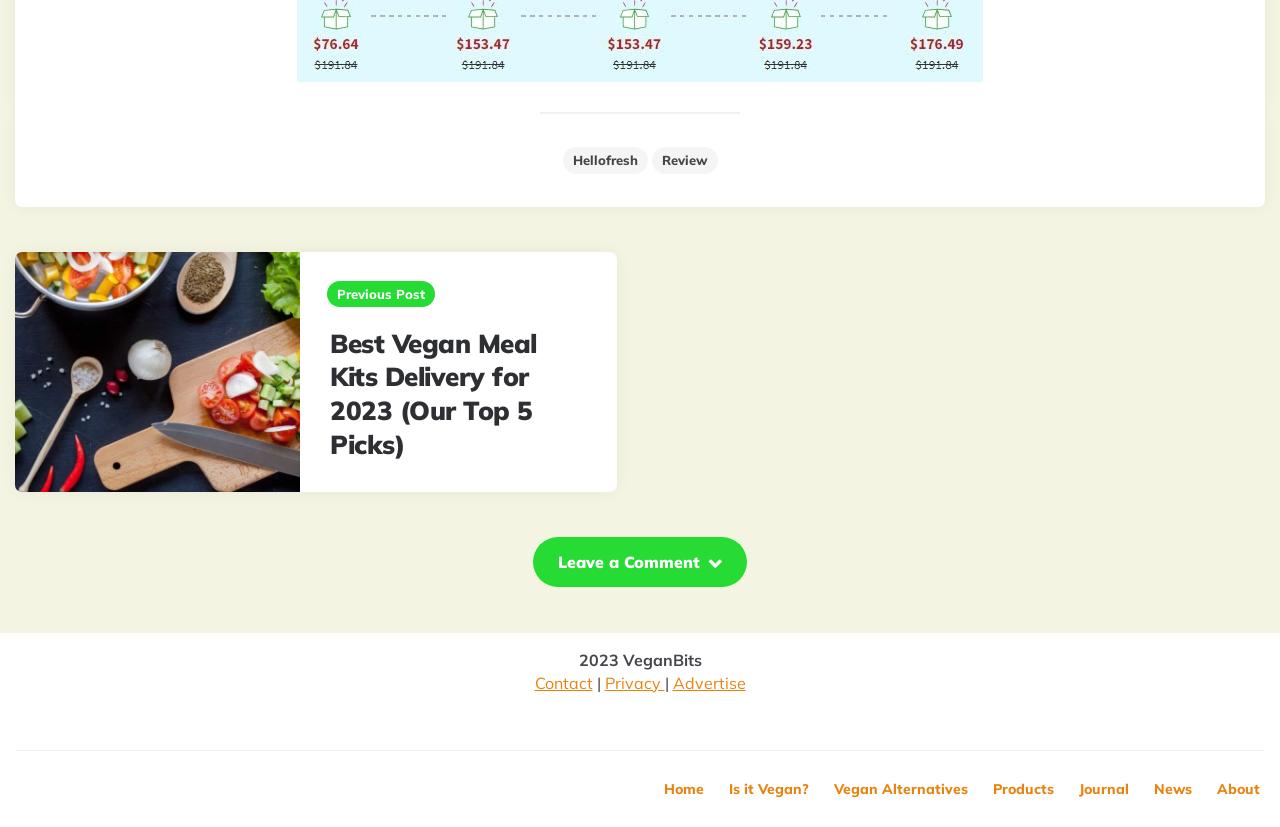Pinpoint the bounding box coordinates of the area that should be clicked to complete the following instruction: "check the 'About' page". The coordinates must be given as four float numbers between 0 and 1, i.e., [left, top, right, bottom].

[0.951, 0.943, 0.984, 0.965]